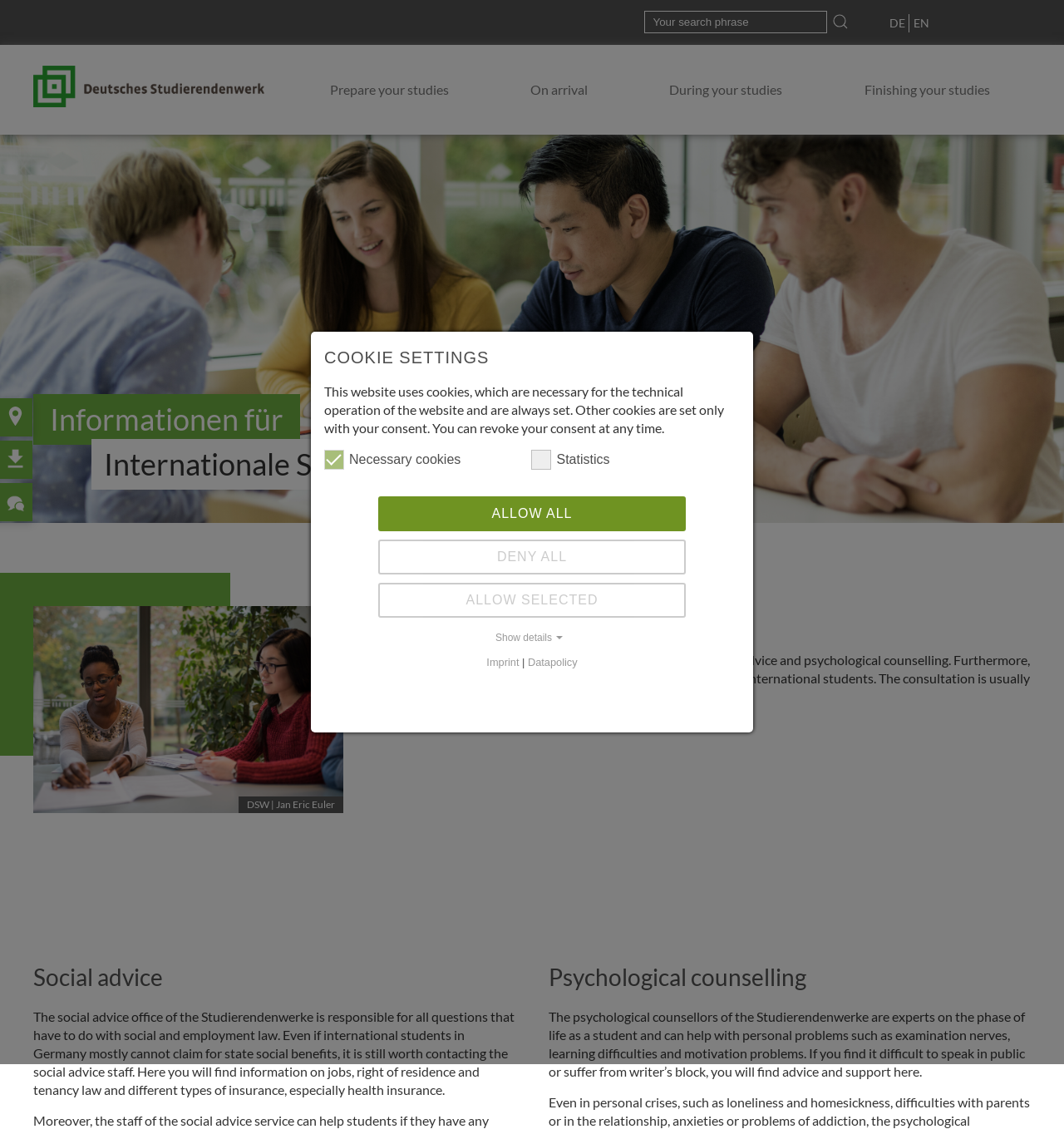Give a detailed account of the webpage's layout and content.

The webpage is about the advisory service for international students provided by DSW (Deutsches Studentenwerk). At the top, there is a search box with a magnifying glass icon and a button to the right. Below the search box, there are two language options, "DE" and "EN", and a link to the Deutsches Studentenwerk website with its logo.

The main content is divided into four sections: "Prepare your studies", "On arrival", "During your studies", and "Finishing your studies". Each section has a heading and a link to more information.

Below these sections, there is a heading "Informationen für Internationale Studierende" (Information for International Students) followed by a figure with an image and a text "DSW | Jan Eric Euler".

The advisory service section has a heading "Advisory Service" and a paragraph of text explaining that most Studierendenwerke offer social advice and psychological counselling, which are usually free of charge, un-bureaucratic, and completely confidential.

There are two subheadings, "Social advice" and "Psychological counselling", each with a paragraph of text explaining the services provided. The social advice office deals with questions related to social and employment law, while the psychological counsellors help with personal problems such as examination nerves and learning difficulties.

At the bottom of the page, there is a section about cookie settings, with a heading "COOKIE SETTINGS" and a paragraph of text explaining the use of cookies on the website. There are three buttons to manage cookie settings: "ALLOW ALL", "DENY ALL", and "ALLOW SELECTED". Additionally, there are links to "Show details", "Imprint", and "Datapolicy".